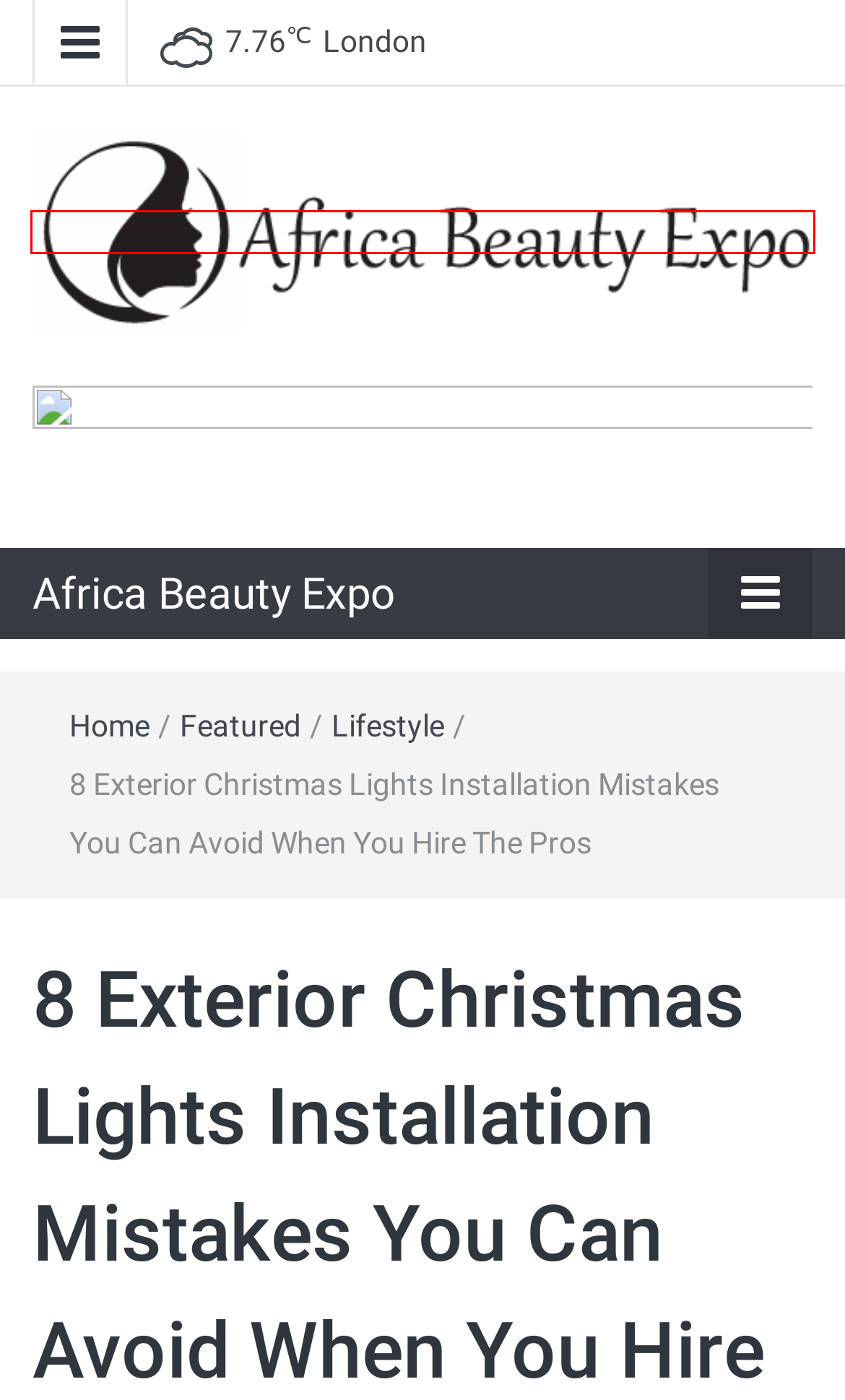Given a screenshot of a webpage with a red bounding box highlighting a UI element, determine which webpage description best matches the new webpage that appears after clicking the highlighted element. Here are the candidates:
A. May, 2023 - Africa Beauty Expo
B. home - Africa Beauty Expo
C. Lifestyle - Africa Beauty Expo
D. December, 2020 - Africa Beauty Expo
E. November, 2020 - Africa Beauty Expo
F. Shopping - Africa Beauty Expo
G. January, 2023 - Africa Beauty Expo
H. Featured - Africa Beauty Expo

B